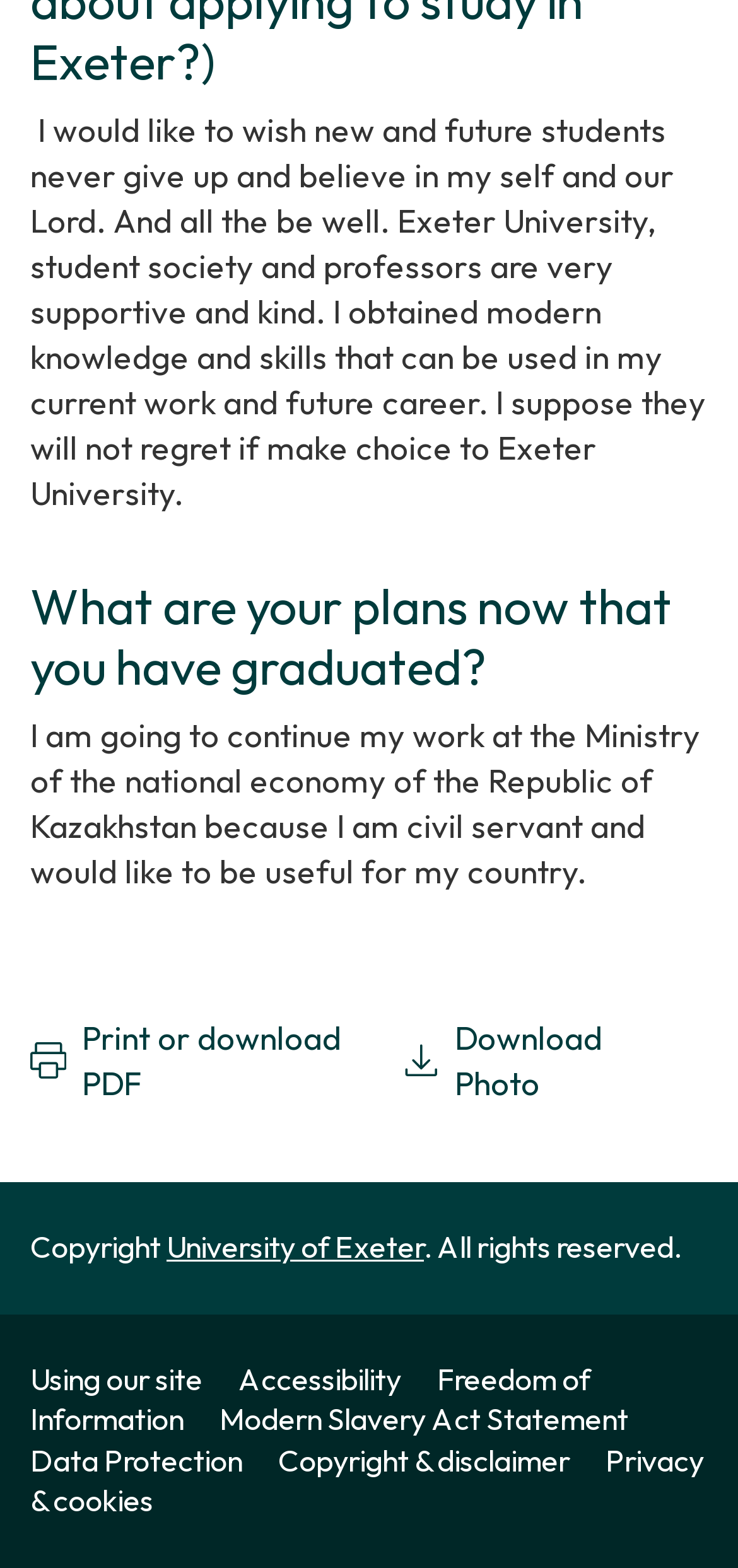Locate the bounding box coordinates of the element you need to click to accomplish the task described by this instruction: "download a PDF".

[0.041, 0.648, 0.465, 0.706]